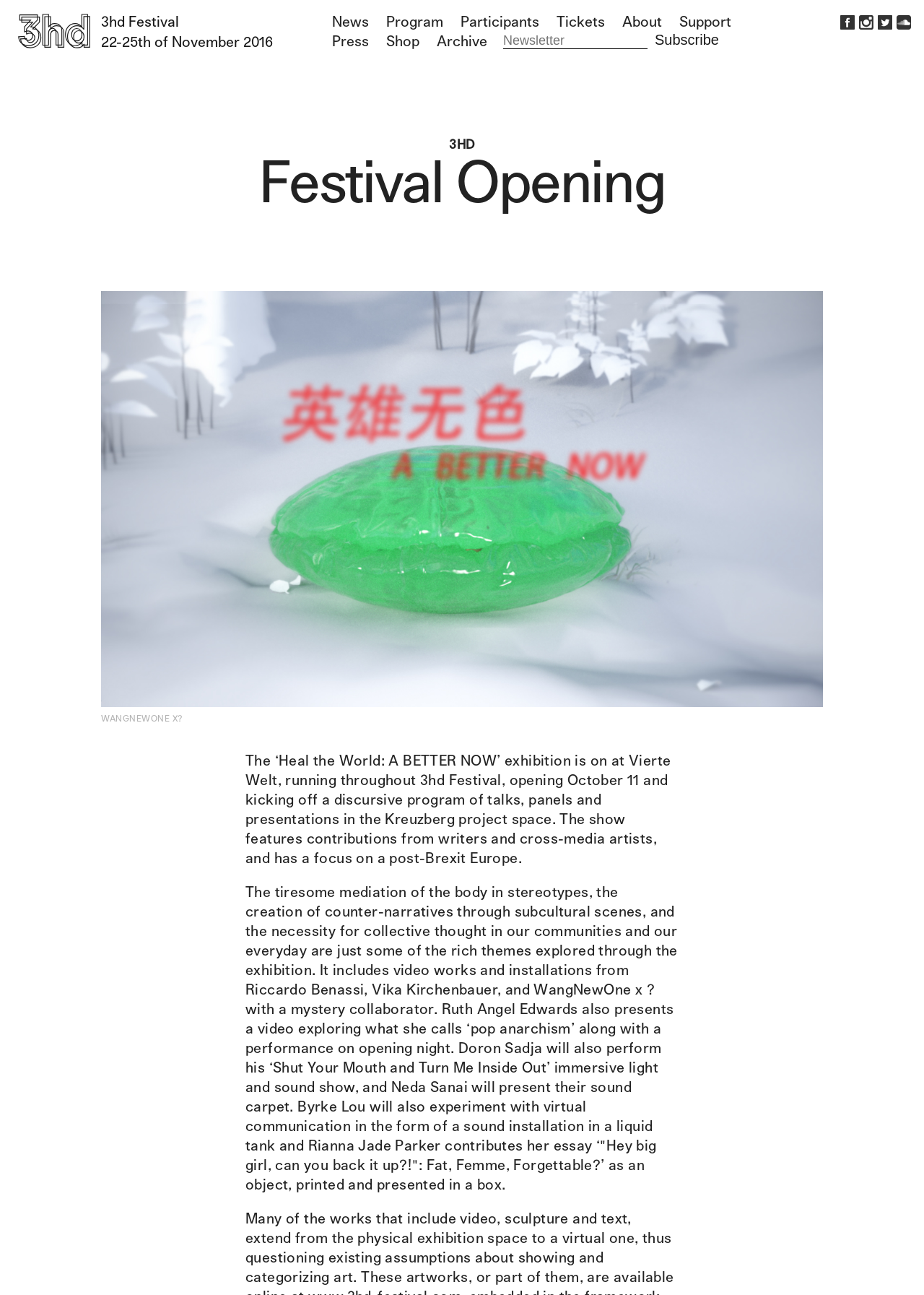Please identify the bounding box coordinates of the element's region that needs to be clicked to fulfill the following instruction: "Read about the Festival Opening". The bounding box coordinates should consist of four float numbers between 0 and 1, i.e., [left, top, right, bottom].

[0.25, 0.116, 0.75, 0.161]